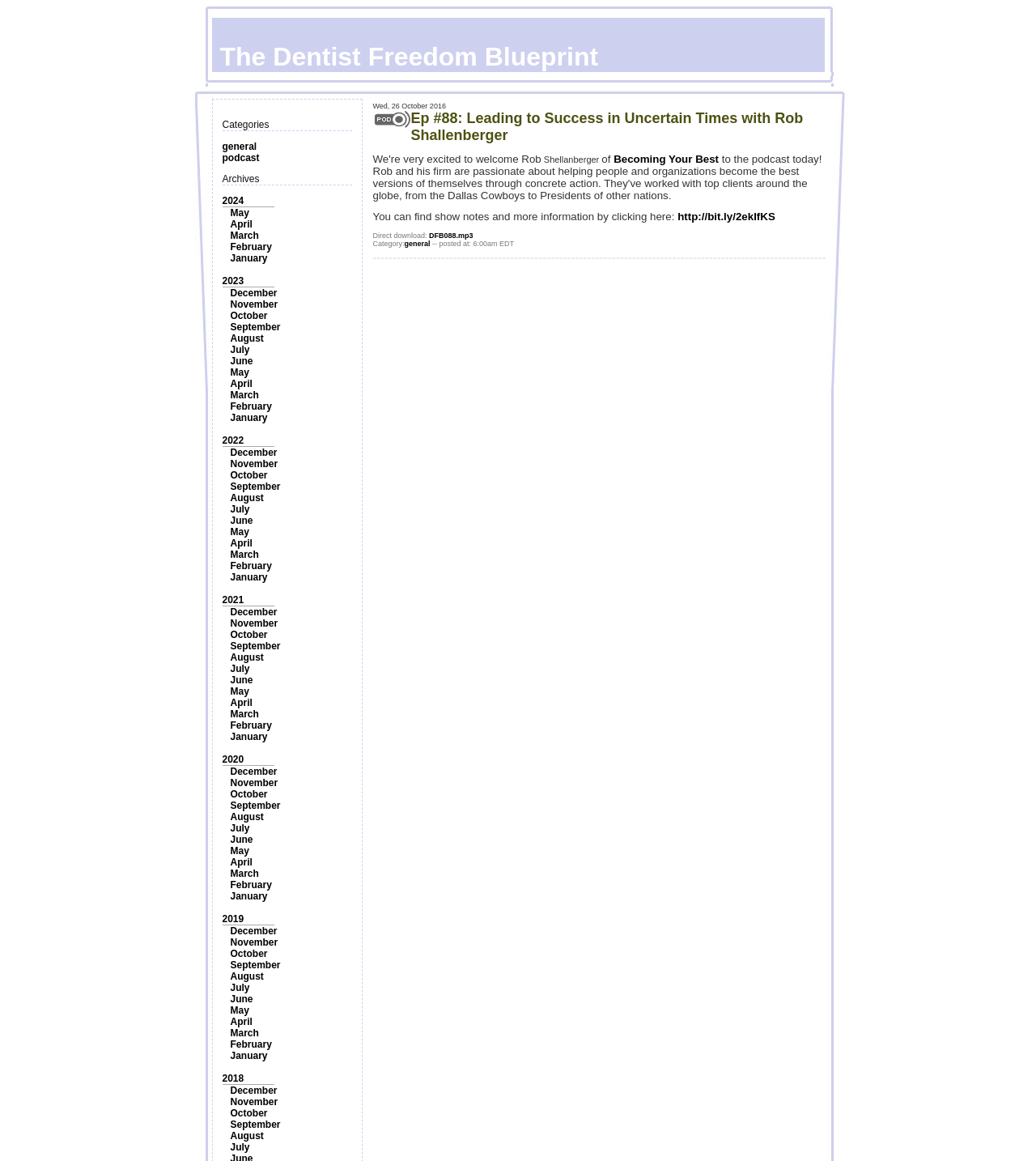What is the position of the 'Archives' text? Refer to the image and provide a one-word or short phrase answer.

above the year links